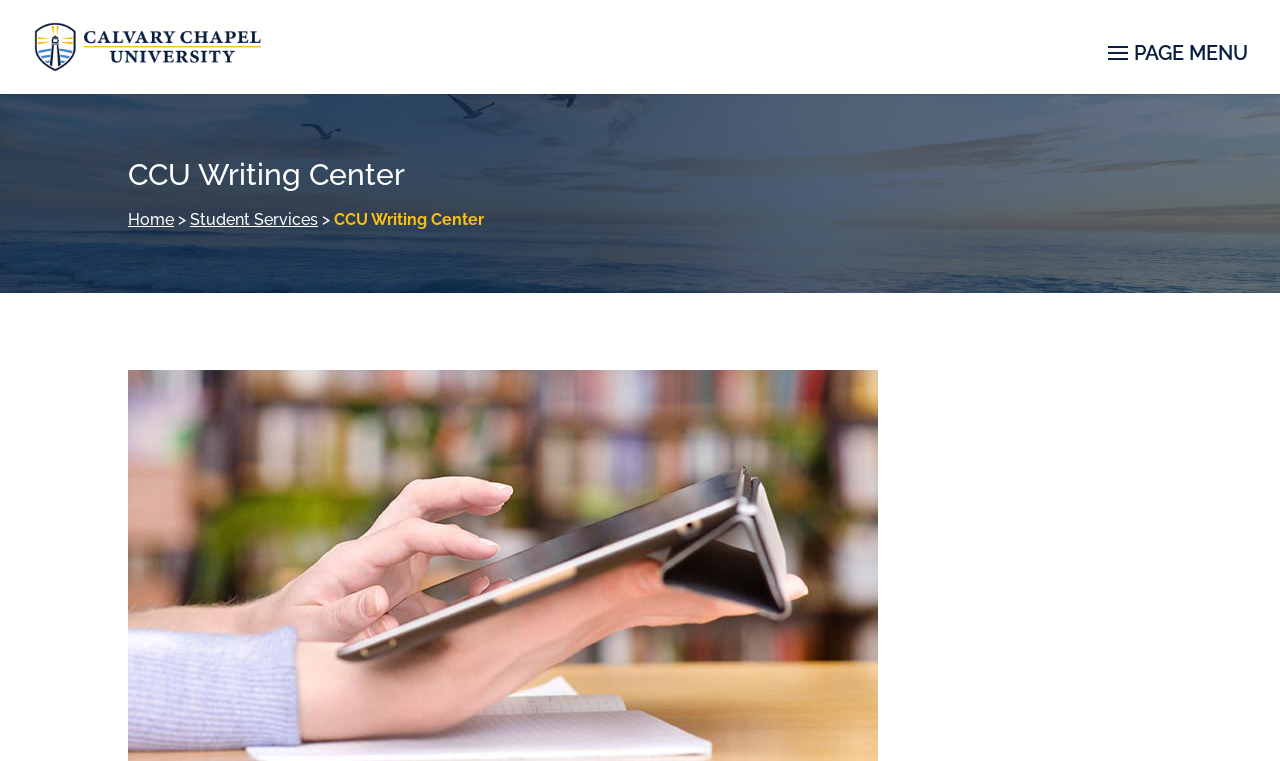Offer an extensive depiction of the webpage and its key elements.

The webpage is about Calvary Chapel University, an online Christian college. At the top left corner, there is a link to the university's homepage, accompanied by a small image of the university's logo. 

Below the logo, there is a heading that reads "CCU Writing Center". To the right of the heading, there is a navigation menu with two links: "Home" and "Student Services". The links are separated by a greater-than symbol (>).

The webpage appears to be focused on the writing center of the university, with the main content area taking up most of the page.